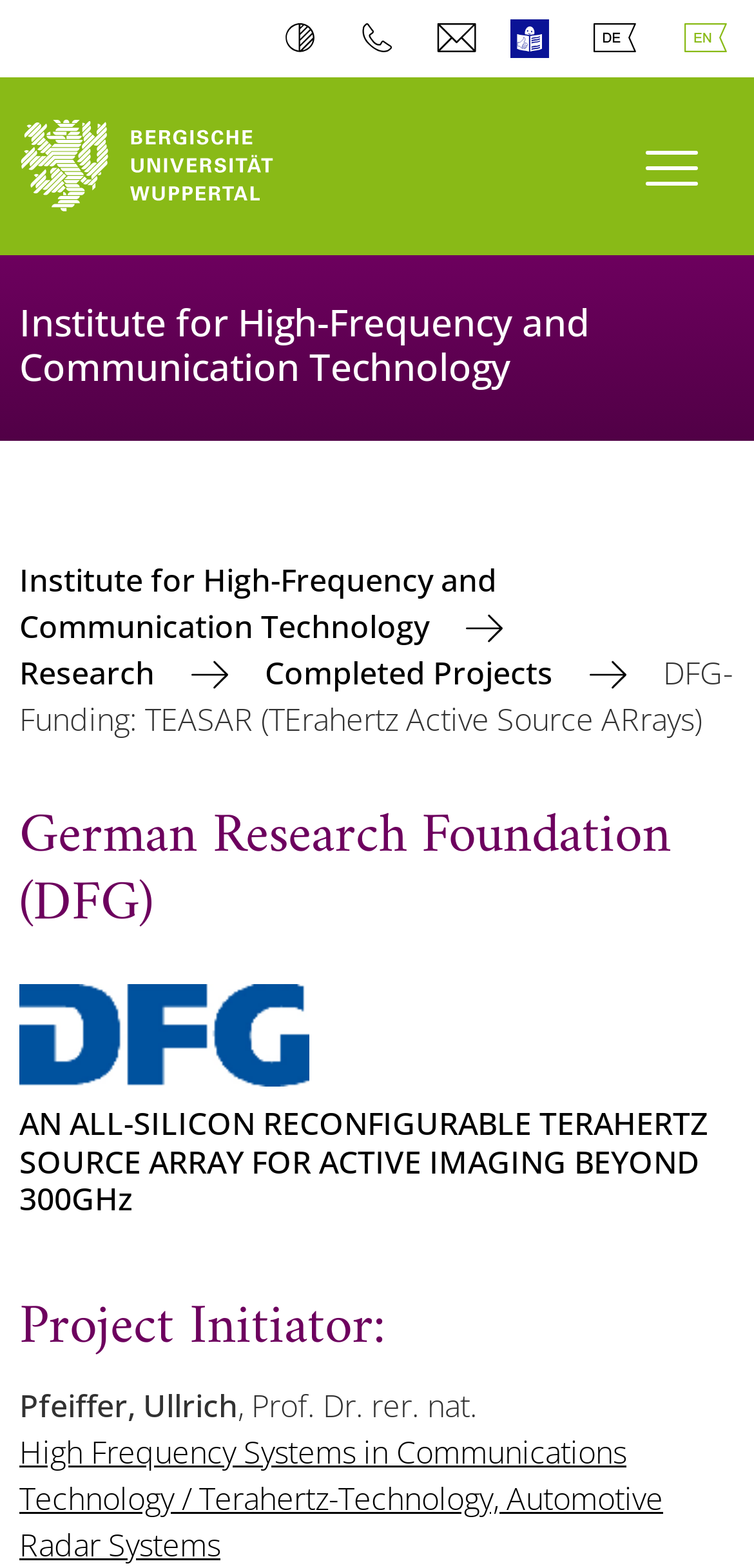Elaborate on the webpage's design and content in a detailed caption.

The webpage is about the DFG-Funding project TEASAR (TErahertz Active Source ARrays). At the top, there is a header section with several links, including "Contrast", "Phonebook", "Webmail", "Easy Language", and language options "Deutsch" and "English". Below this, there is a link to the front page and a button to toggle navigation.

On the left side, there is a section with the institute's name, "Institute for High-Frequency and Communication Technology", which is also a link. Below this, there are three links: "Institute for High-Frequency and Communication Technology", "Research", and "Completed Projects".

The main content of the page starts with a heading "German Research Foundation (DFG)" followed by a figure. Below this, there is a heading "AN ALL-SILICON RECONFIGURABLE TERAHERTZ SOURCE ARRAY FOR ACTIVE IMAGING BEYOND 300GHz". Further down, there is a heading "Project Initiator:" followed by the name "Pfeiffer, Ullrich" with a title "Prof. Dr. rer. nat.". Finally, there is a link to "High Frequency Systems in Communications Technology / Terahertz-Technology, Automotive Radar Systems".